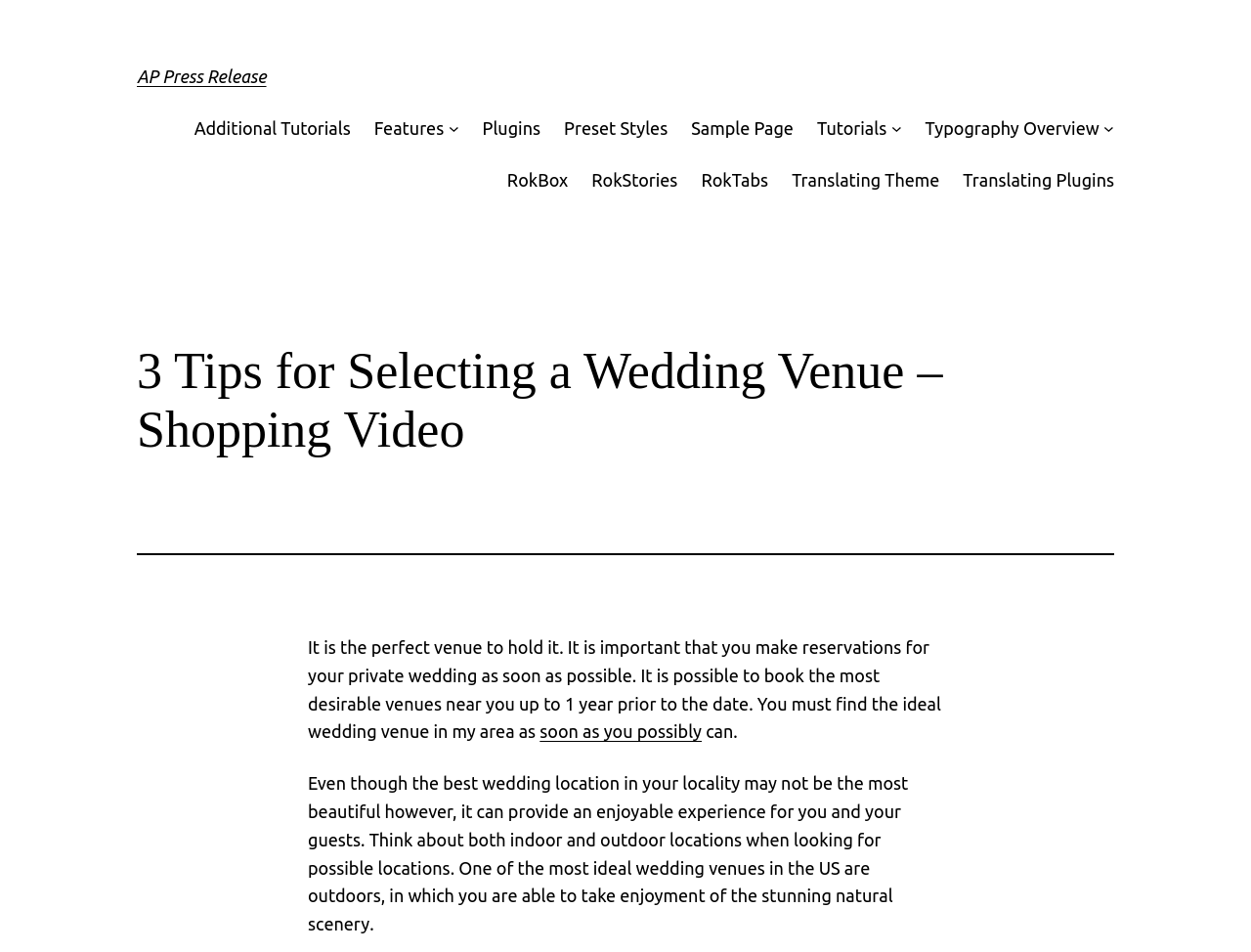Why is it important to make wedding venue reservations early?
Based on the image, give a concise answer in the form of a single word or short phrase.

To secure the best venue